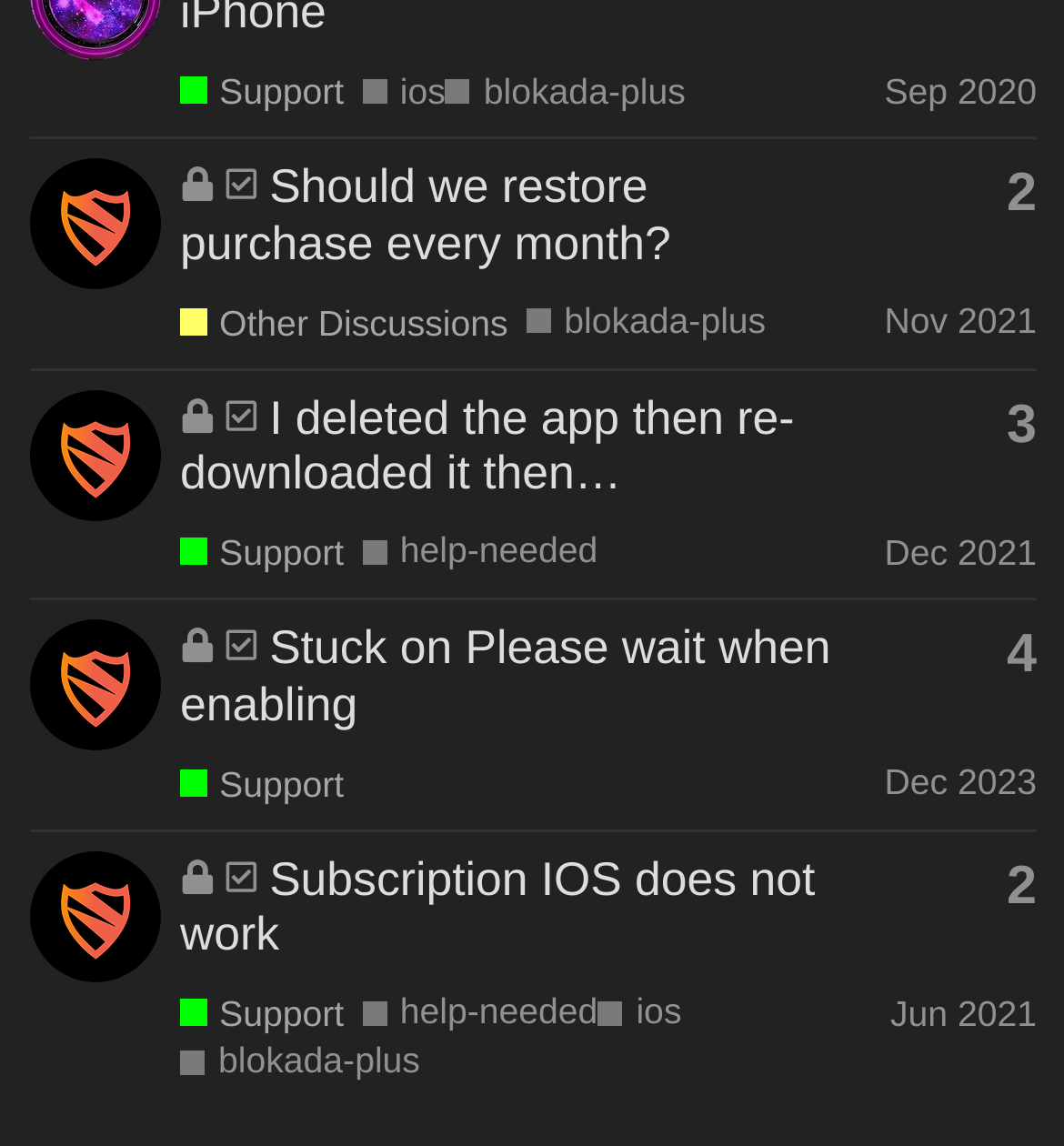How many topics are listed on this page?
Look at the image and respond with a one-word or short-phrase answer.

4